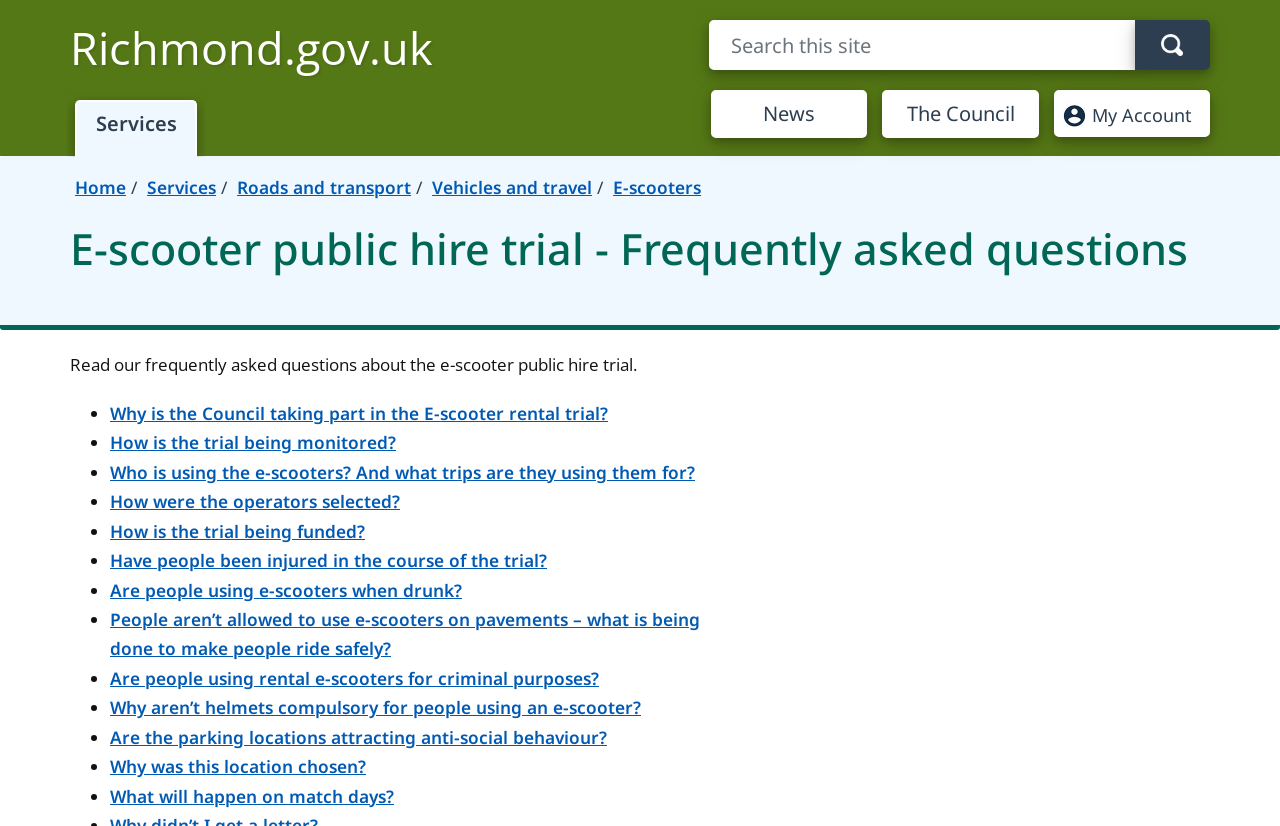Identify the bounding box for the described UI element. Provide the coordinates in (top-left x, top-left y, bottom-right x, bottom-right y) format with values ranging from 0 to 1: Why was this location chosen?

[0.086, 0.914, 0.286, 0.942]